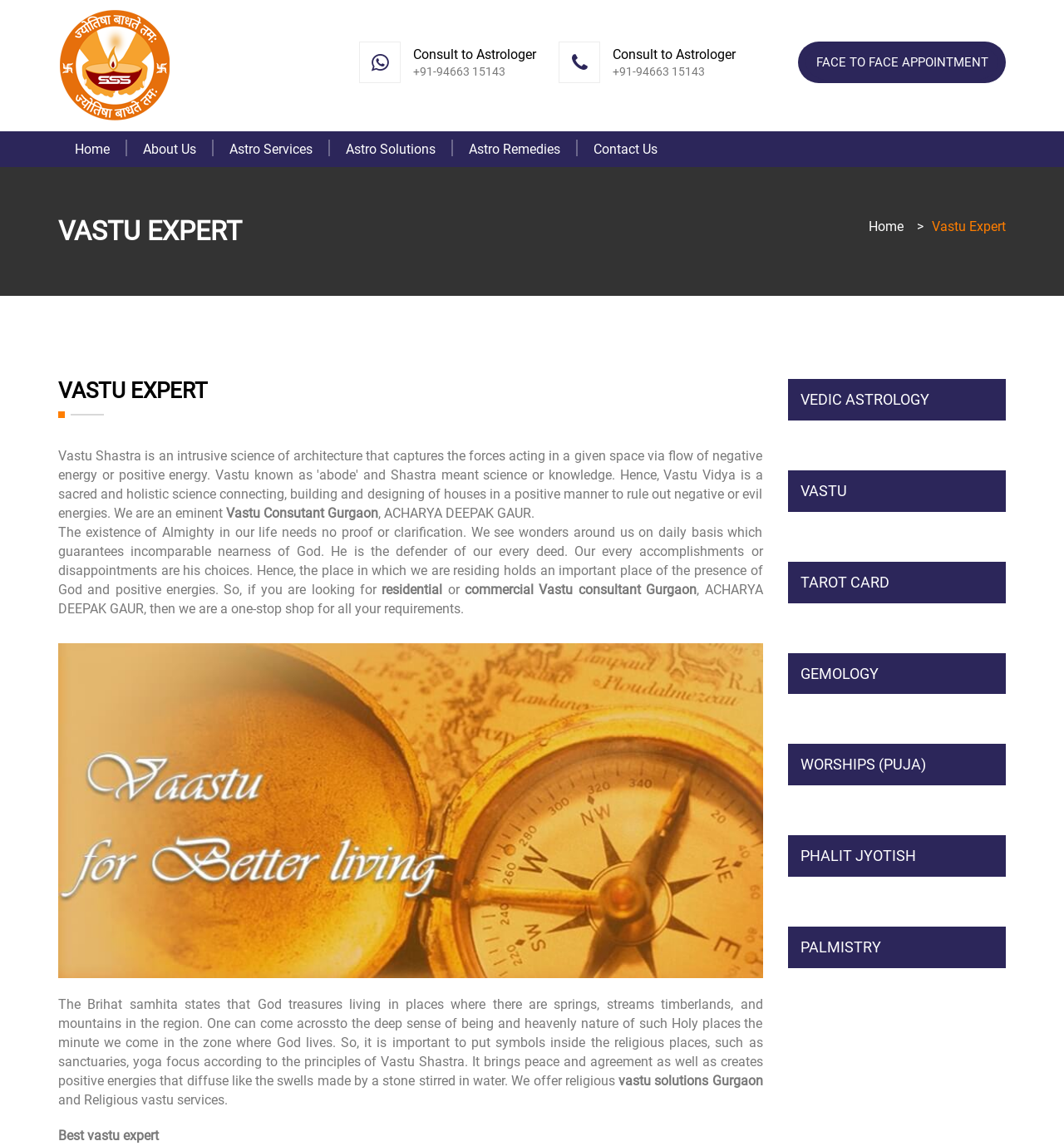Provide your answer in one word or a succinct phrase for the question: 
What services are offered by the astrologer?

Astrology, Vastu, Tarot Card, etc.